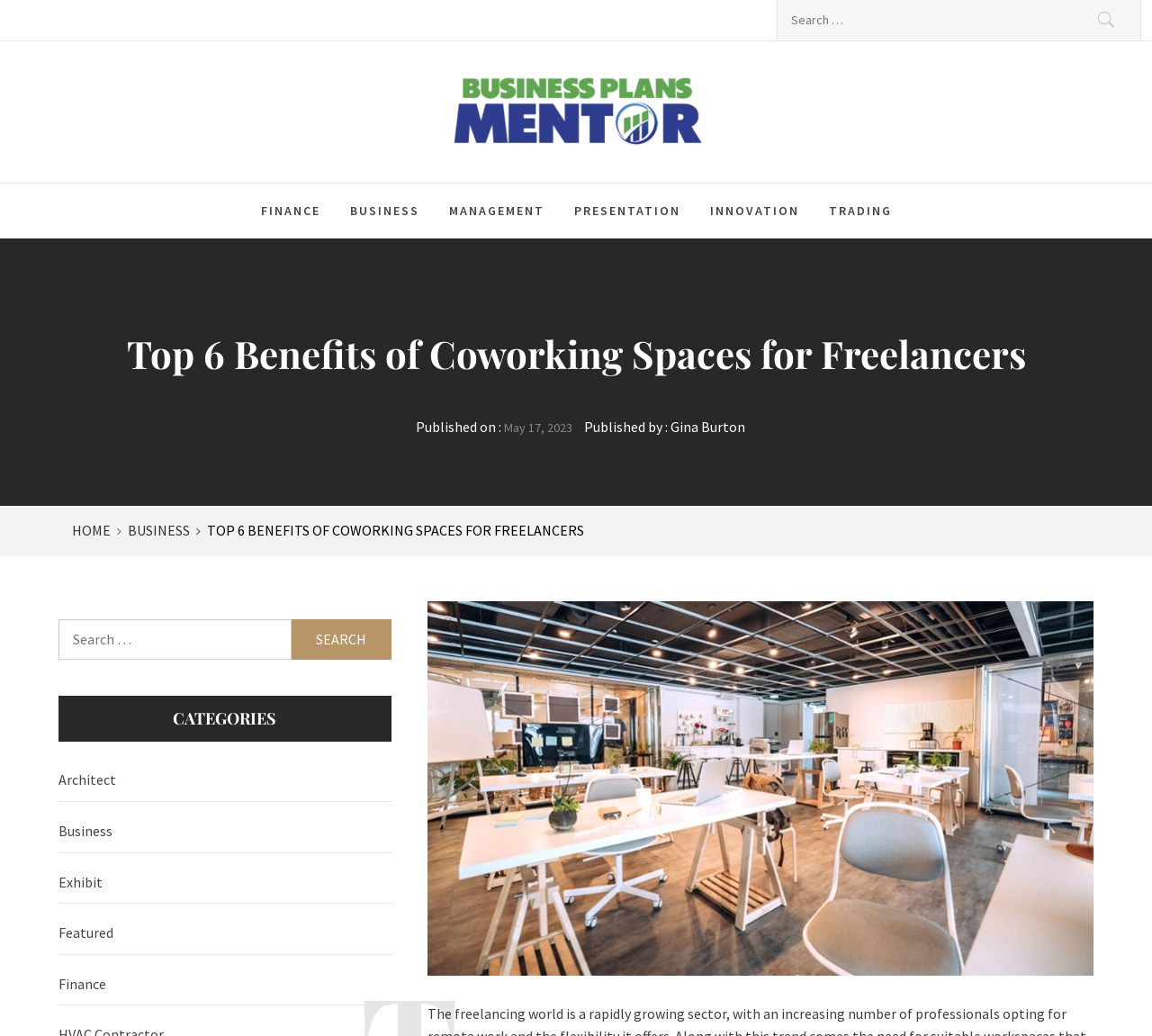Who is the author of the article?
Give a one-word or short phrase answer based on the image.

Gina Burton